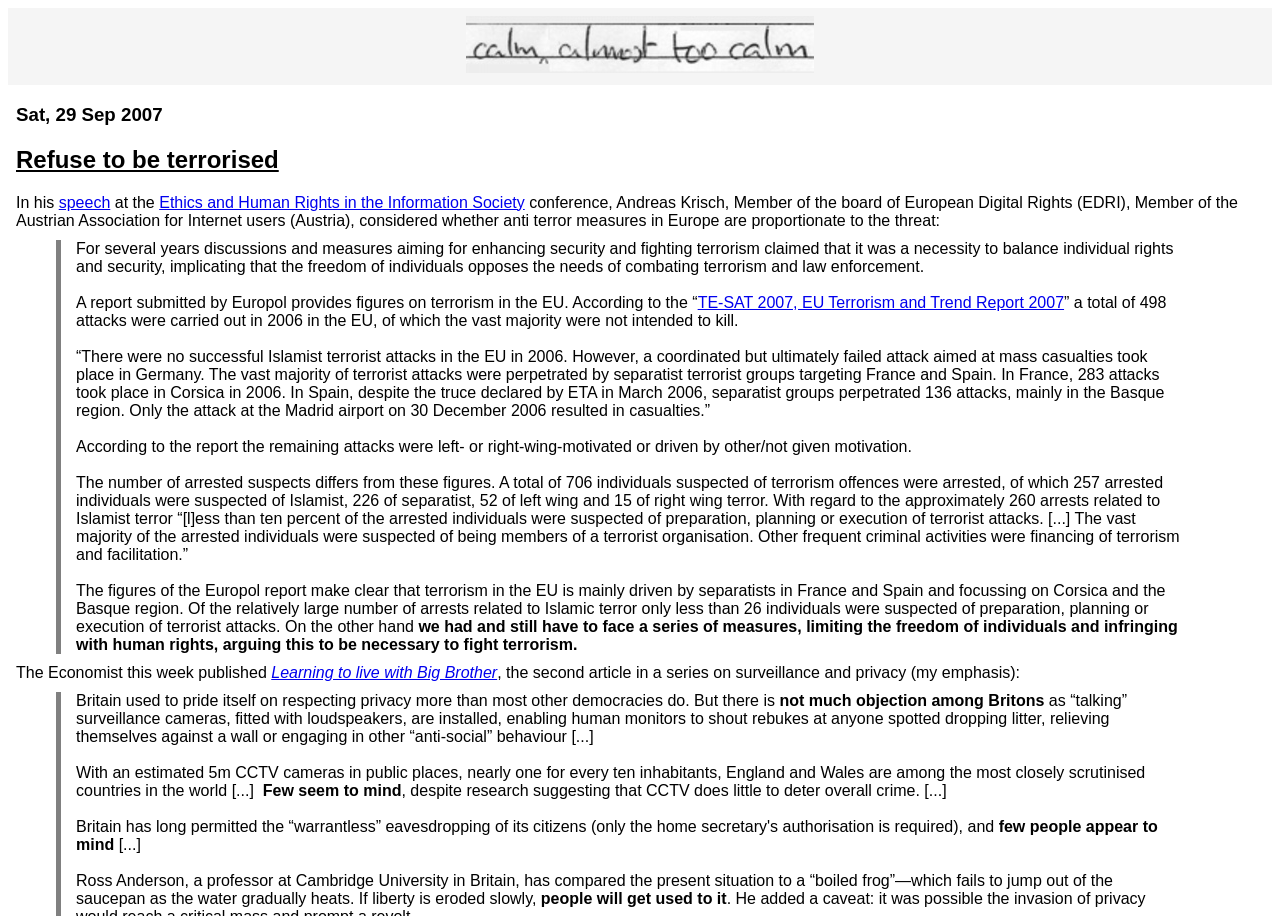How many CCTV cameras are estimated to be in public places in England and Wales?
Please respond to the question with a detailed and informative answer.

According to the text, 'With an estimated 5m CCTV cameras in public places, nearly one for every ten inhabitants, England and Wales are among the most closely scrutinised countries in the world'.